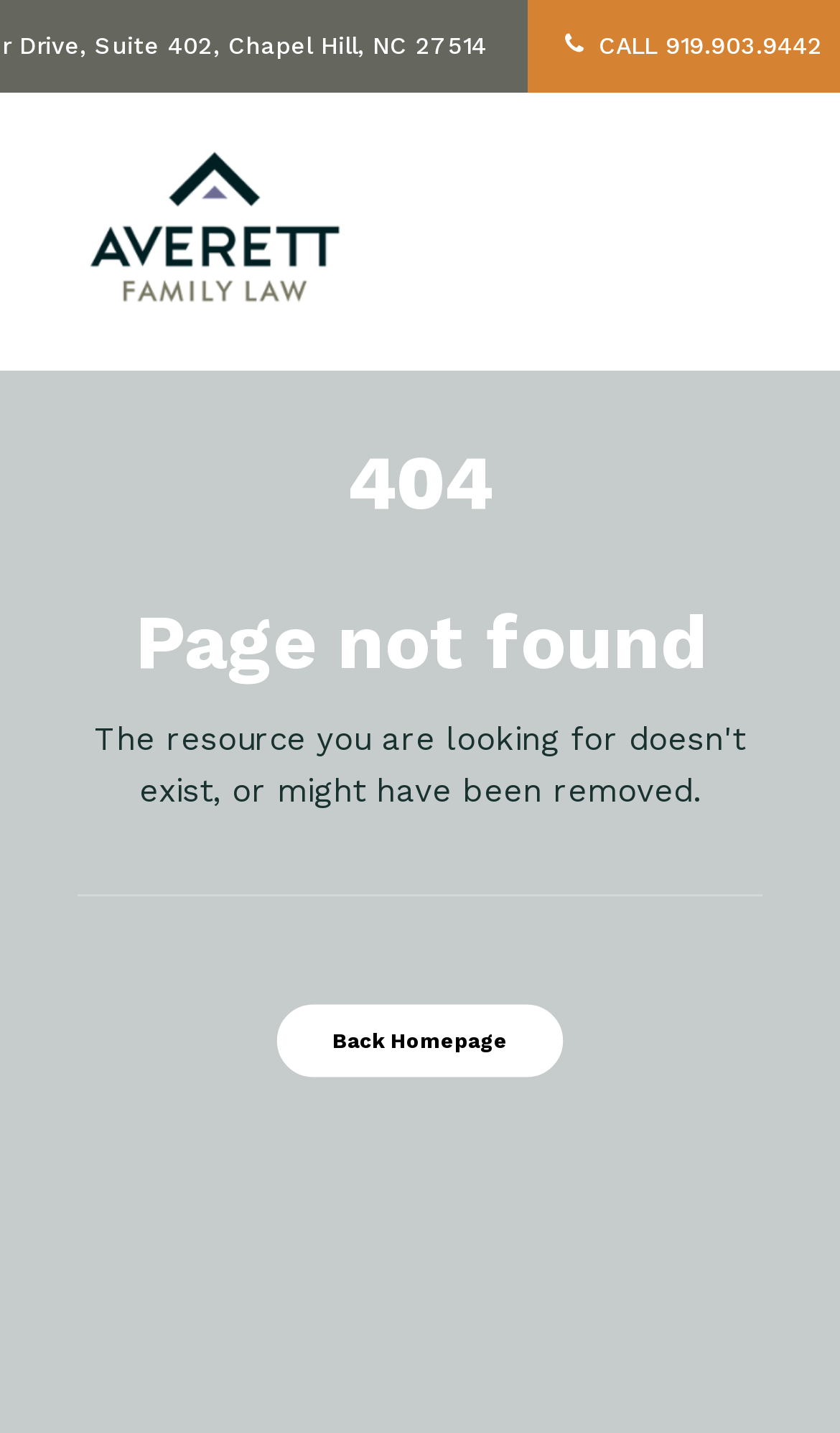Please answer the following question as detailed as possible based on the image: 
What options do I have to navigate from this page?

I found a link at the bottom of the webpage that says 'Back Homepage', which suggests that I can navigate back to the homepage from this page.